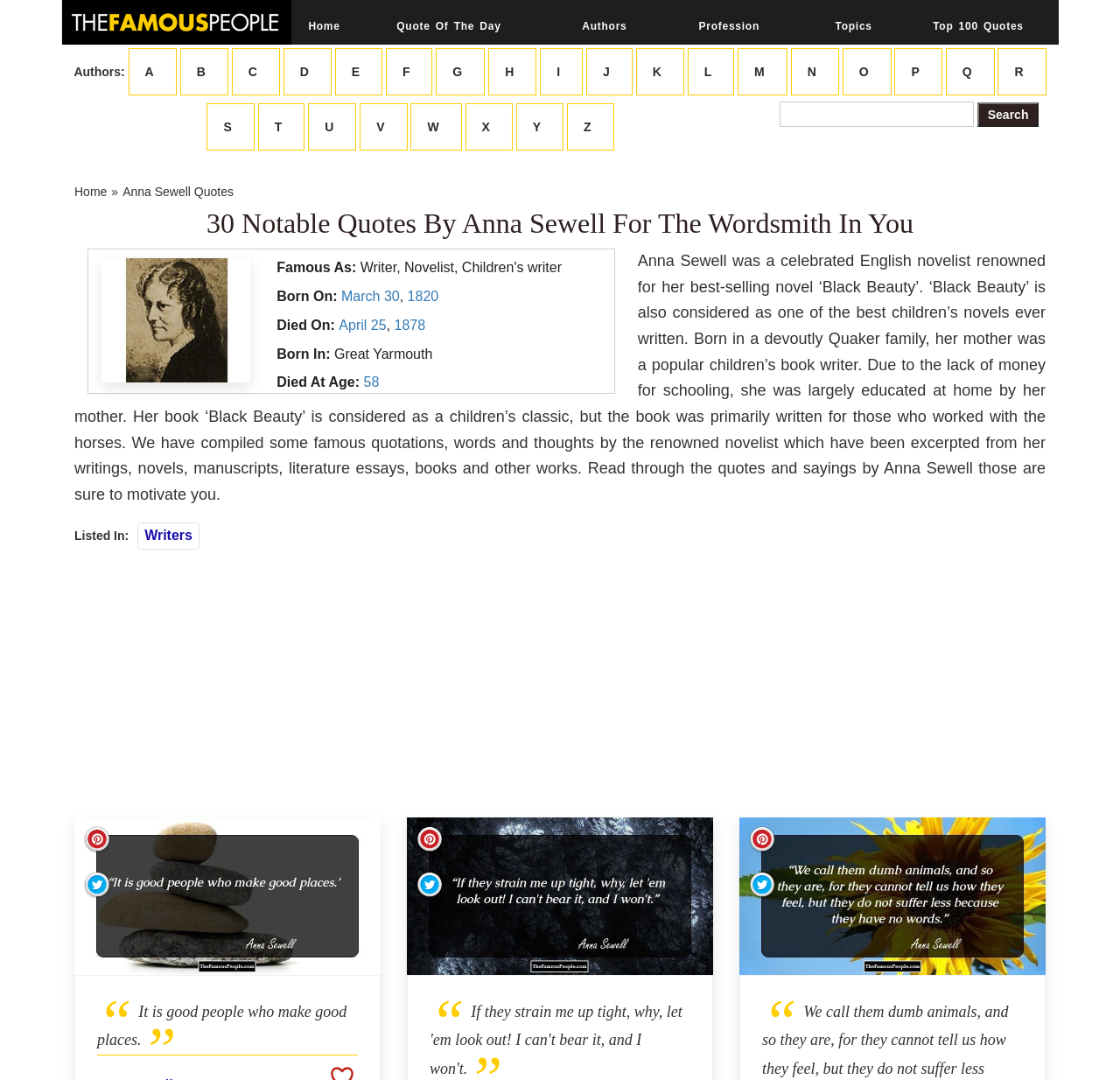Give a concise answer using only one word or phrase for this question:
What is the title of Anna Sewell's famous novel?

Black Beauty